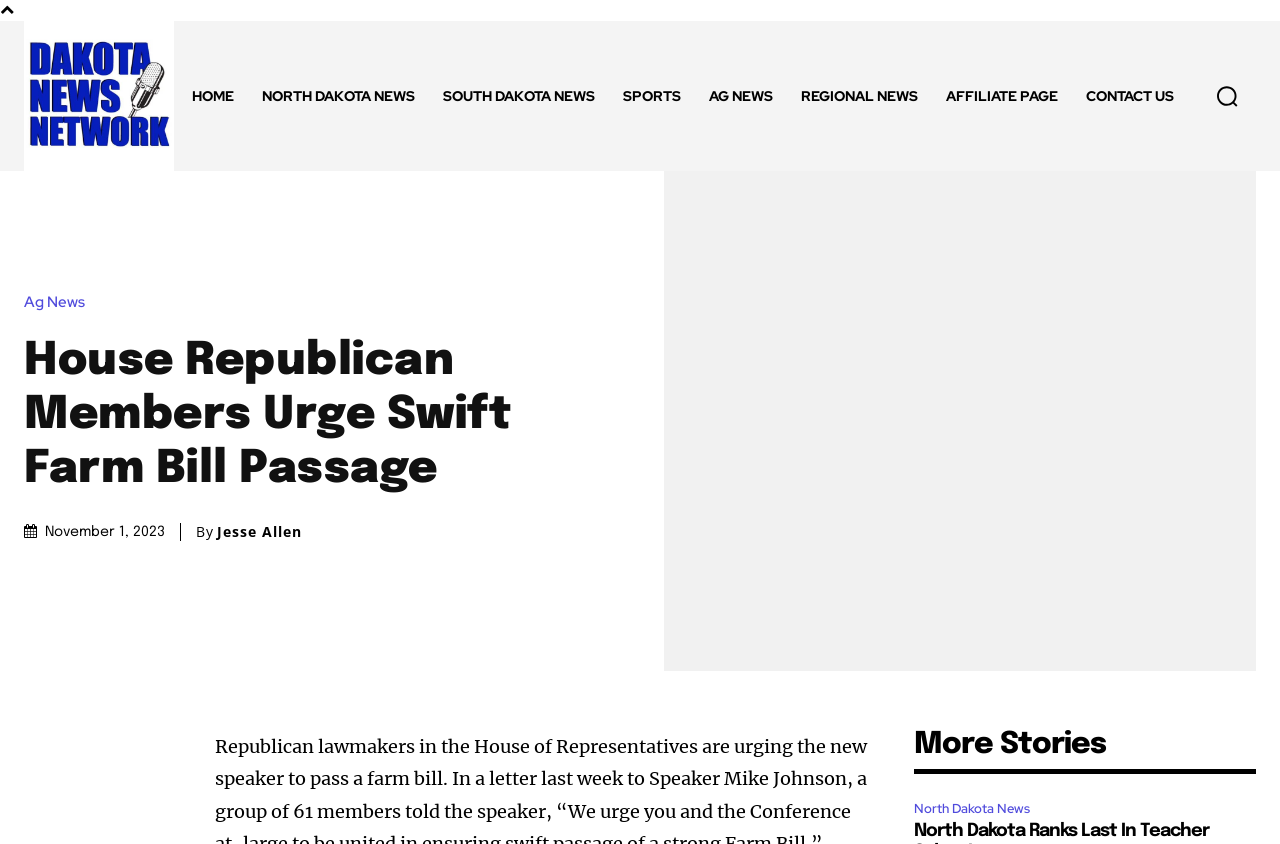Locate the UI element described by Sports and provide its bounding box coordinates. Use the format (top-left x, top-left y, bottom-right x, bottom-right y) with all values as floating point numbers between 0 and 1.

[0.476, 0.066, 0.543, 0.161]